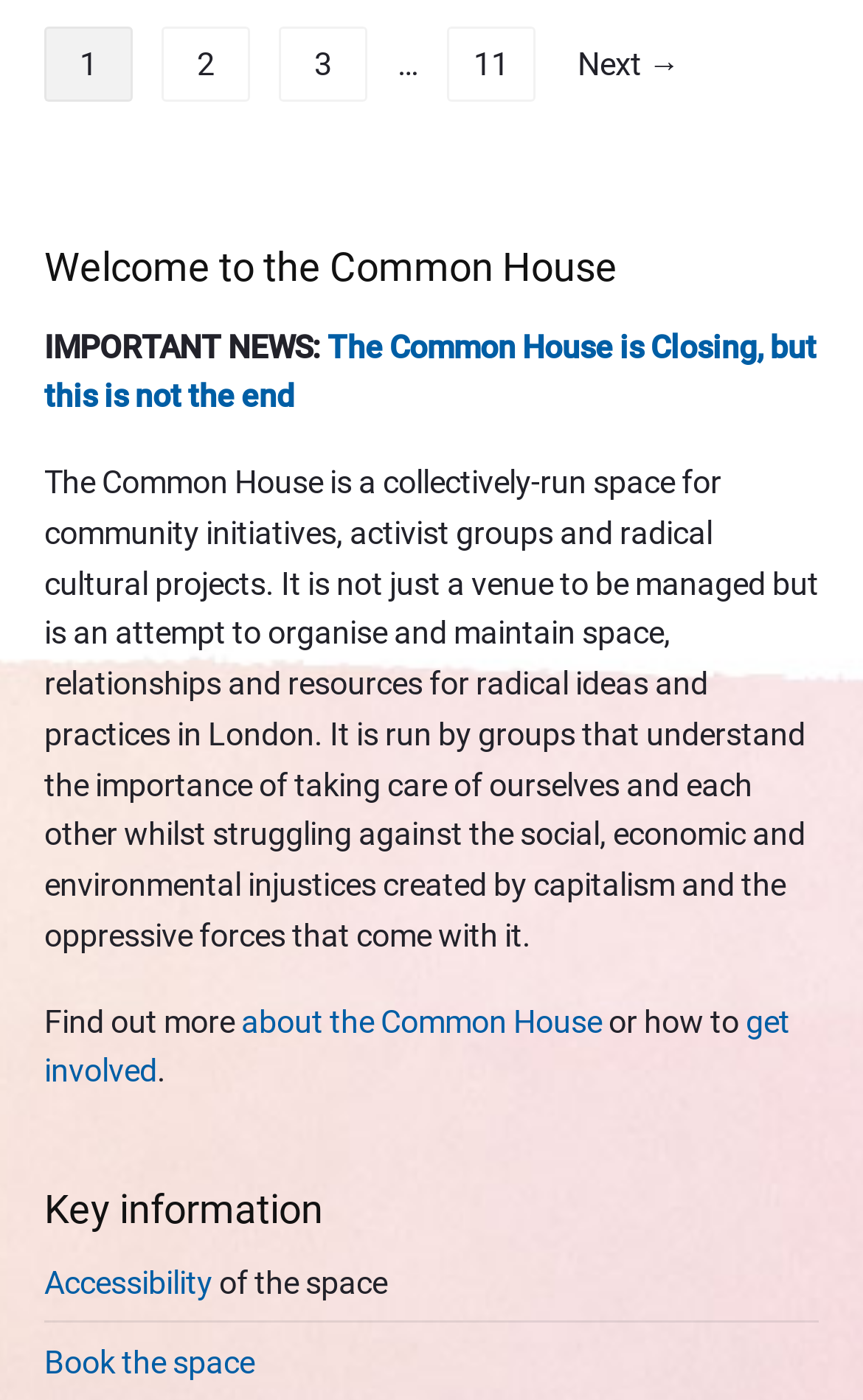What kind of information can be found in the Key information section? Please answer the question using a single word or phrase based on the image.

Accessibility and booking